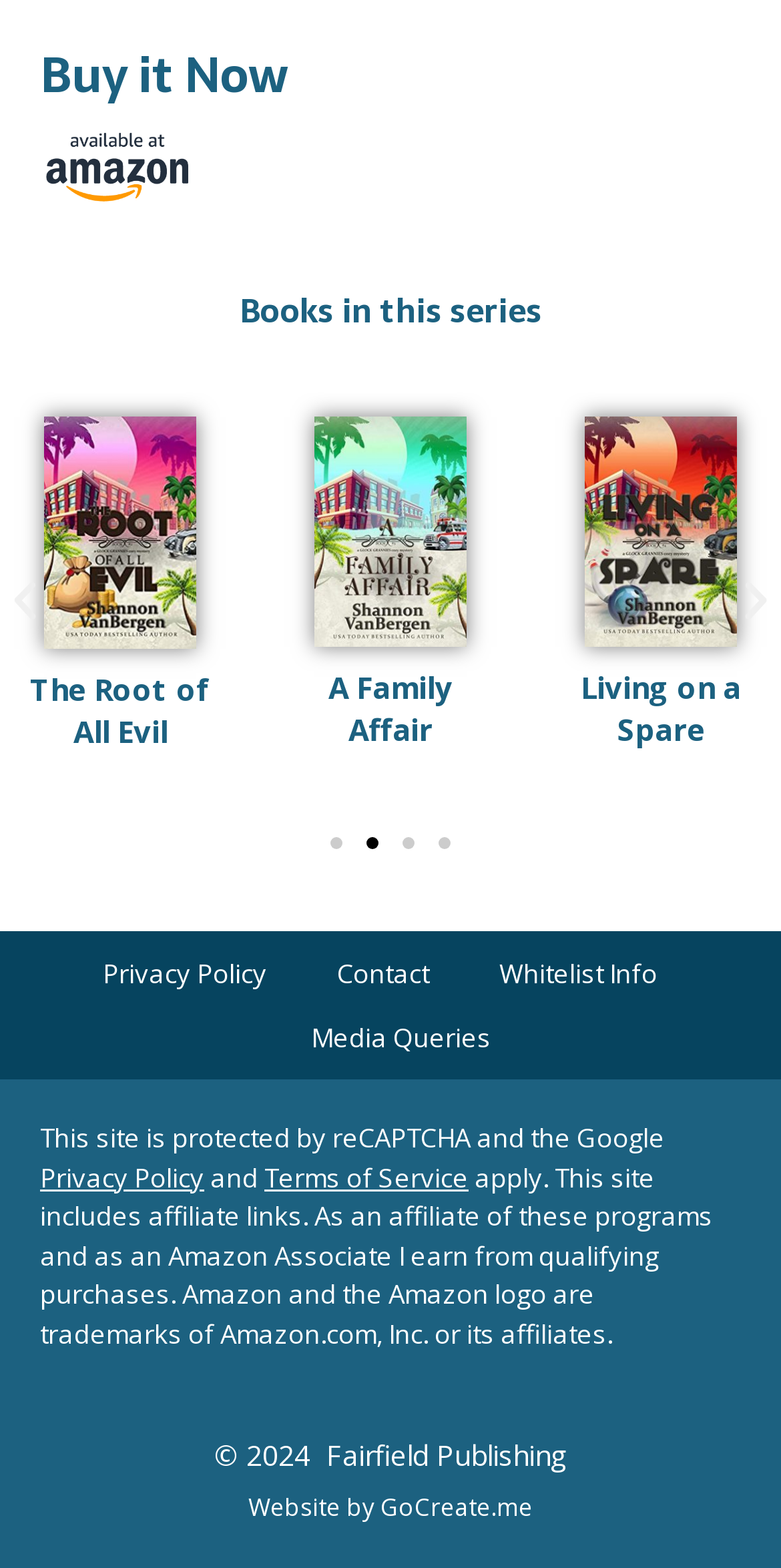Determine the bounding box coordinates for the clickable element required to fulfill the instruction: "Click on Video Gallery". Provide the coordinates as four float numbers between 0 and 1, i.e., [left, top, right, bottom].

None